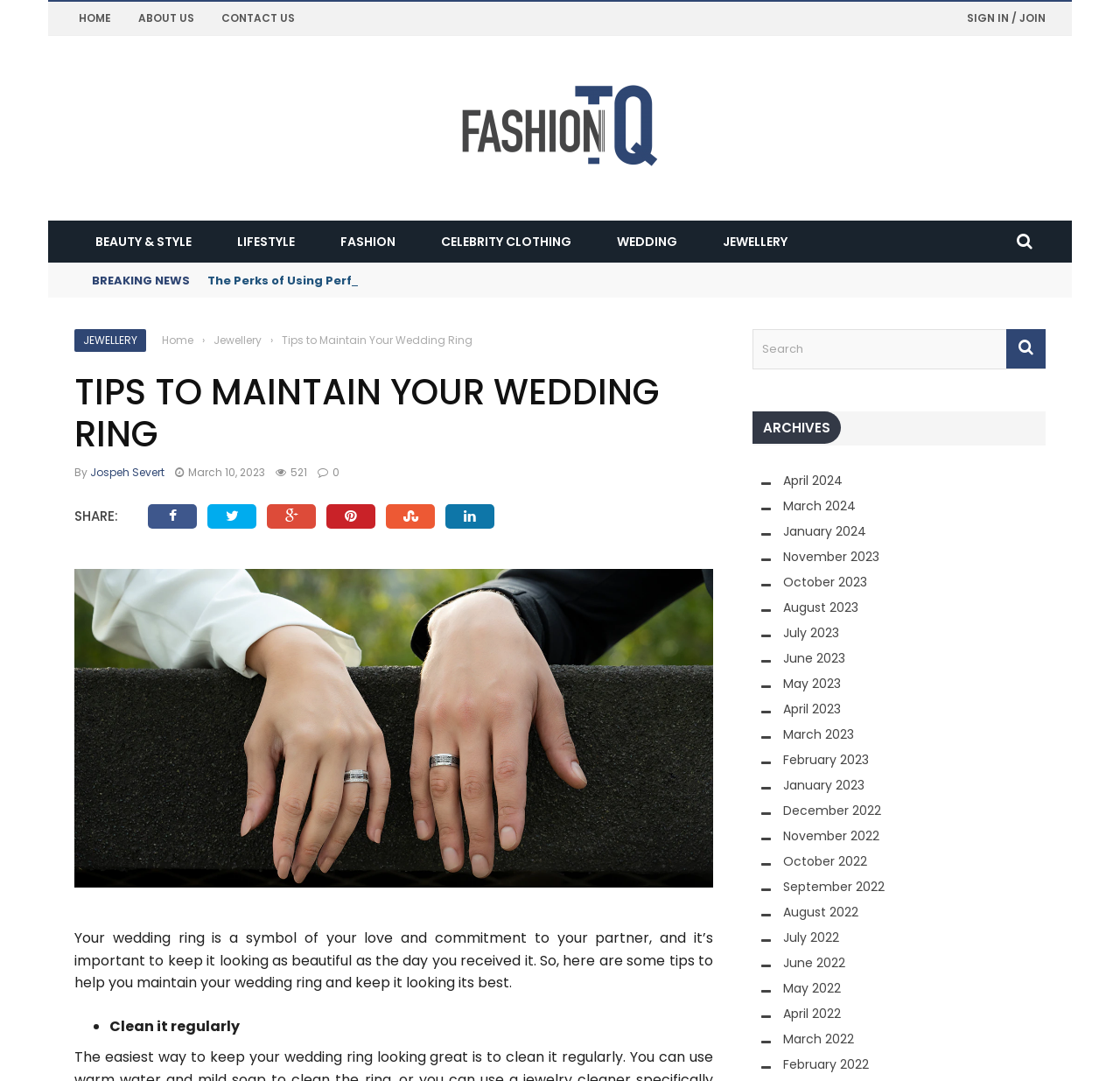Show the bounding box coordinates of the element that should be clicked to complete the task: "Click on the 'SIGN IN / JOIN' link".

[0.851, 0.002, 0.934, 0.032]